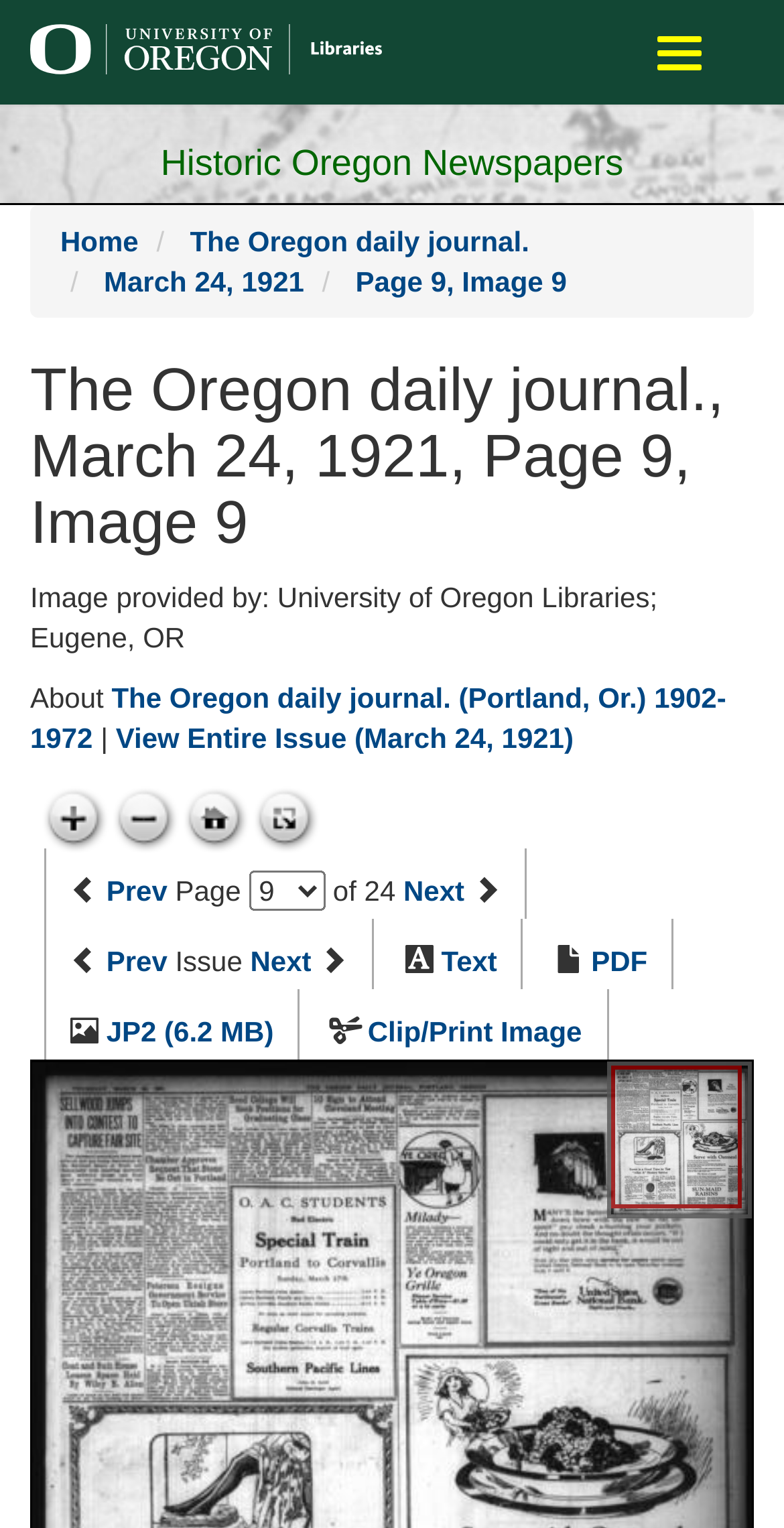Pinpoint the bounding box coordinates of the clickable element to carry out the following instruction: "Go to Next page."

[0.515, 0.572, 0.592, 0.593]